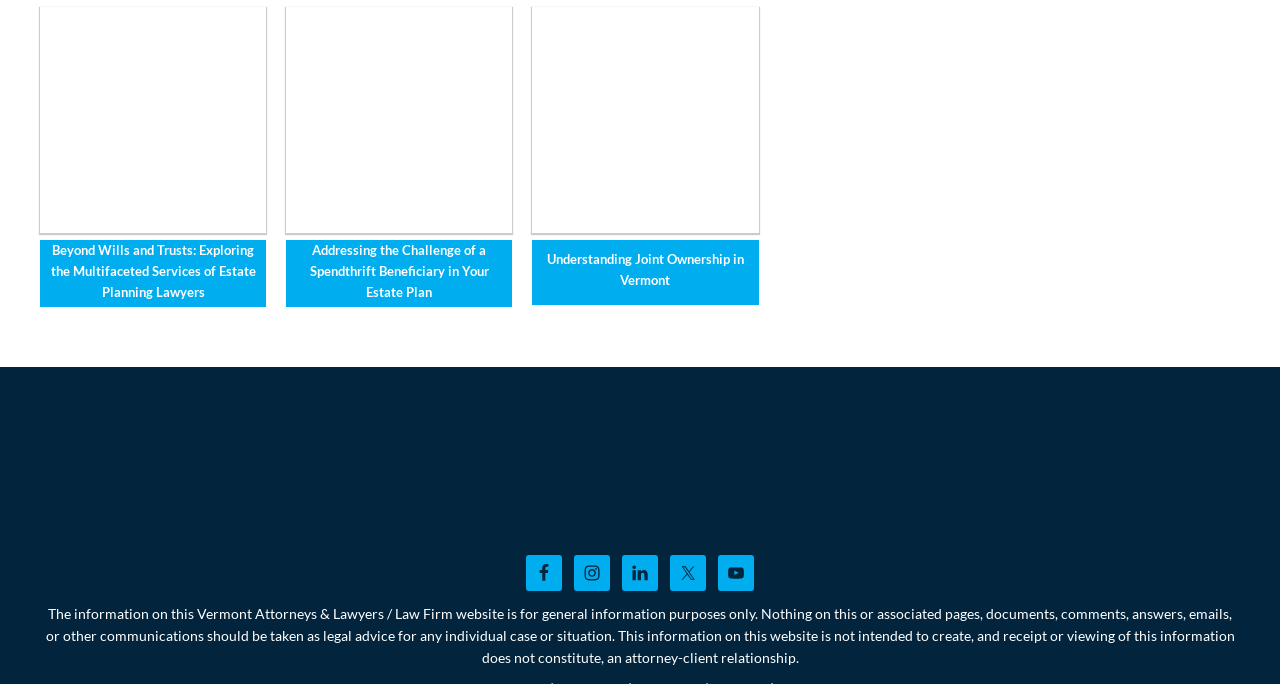Based on the description "title="Understanding Joint Ownership in Vermont"", find the bounding box of the specified UI element.

[0.416, 0.319, 0.593, 0.346]